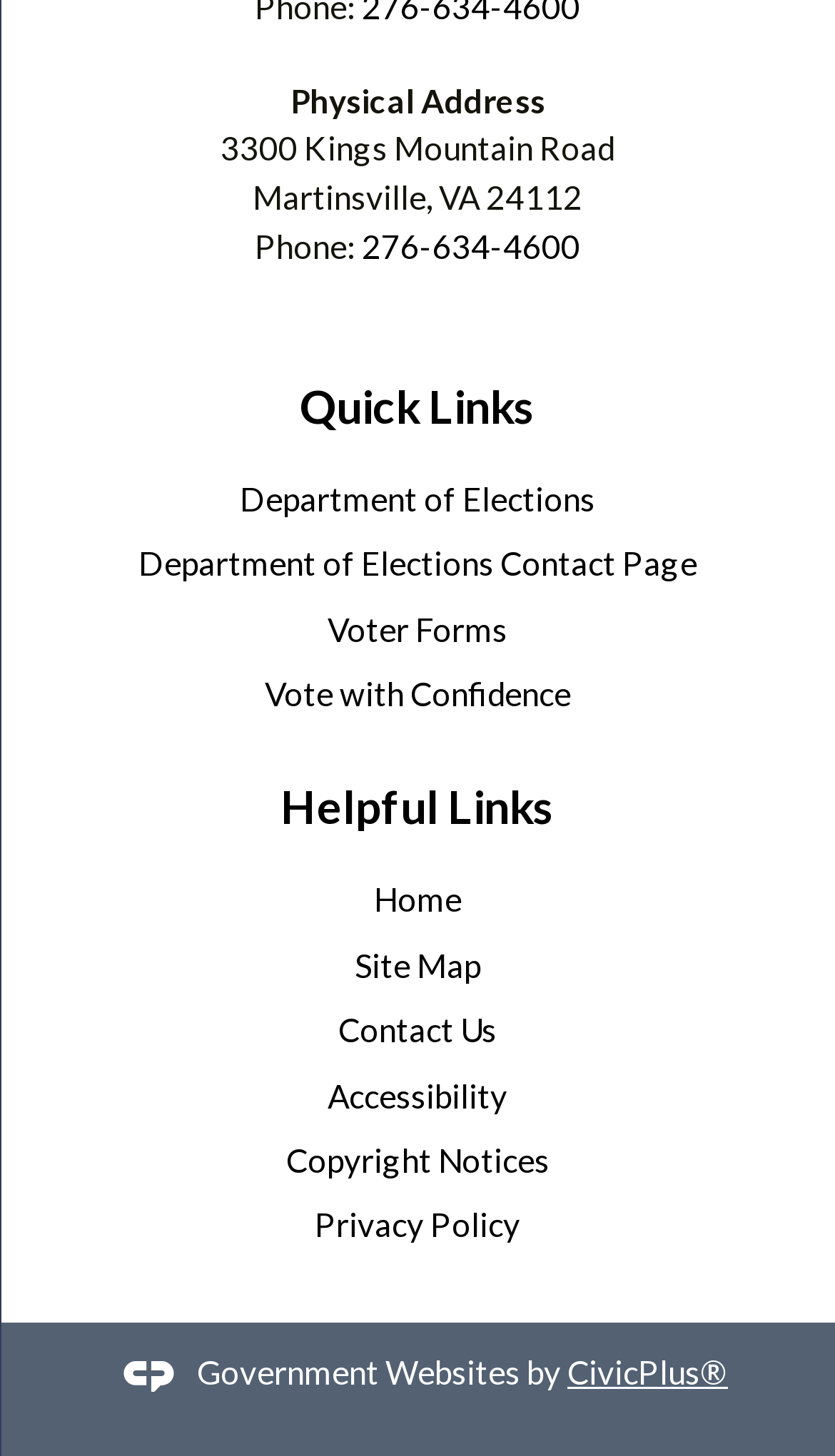Provide the bounding box coordinates of the HTML element this sentence describes: "Home". The bounding box coordinates consist of four float numbers between 0 and 1, i.e., [left, top, right, bottom].

[0.447, 0.605, 0.553, 0.631]